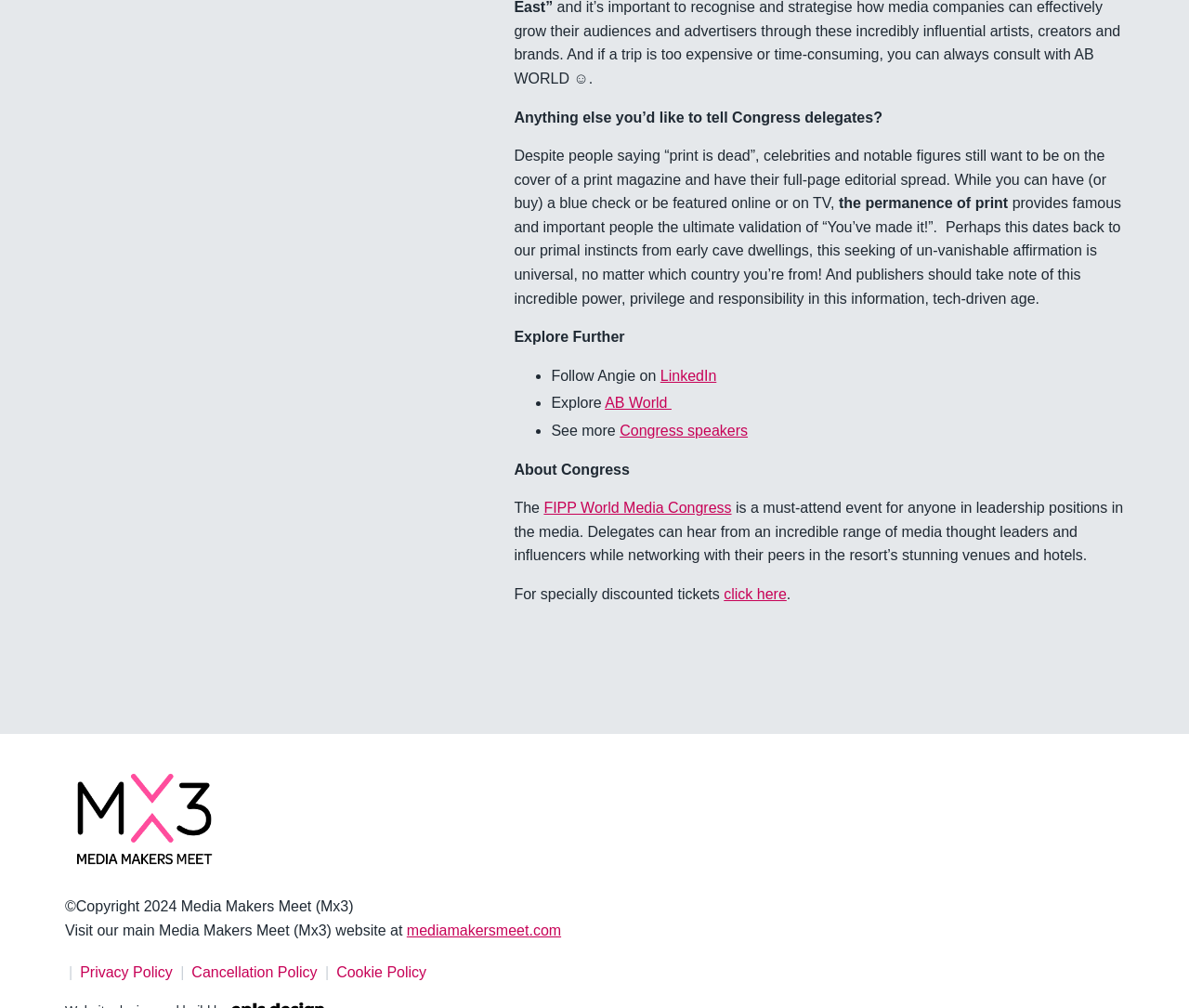By analyzing the image, answer the following question with a detailed response: What can be done to get specially discounted tickets?

According to the webpage, to get specially discounted tickets, one needs to click on the 'click here' link provided. This link likely directs to a page where the discounted tickets can be purchased or registered for.